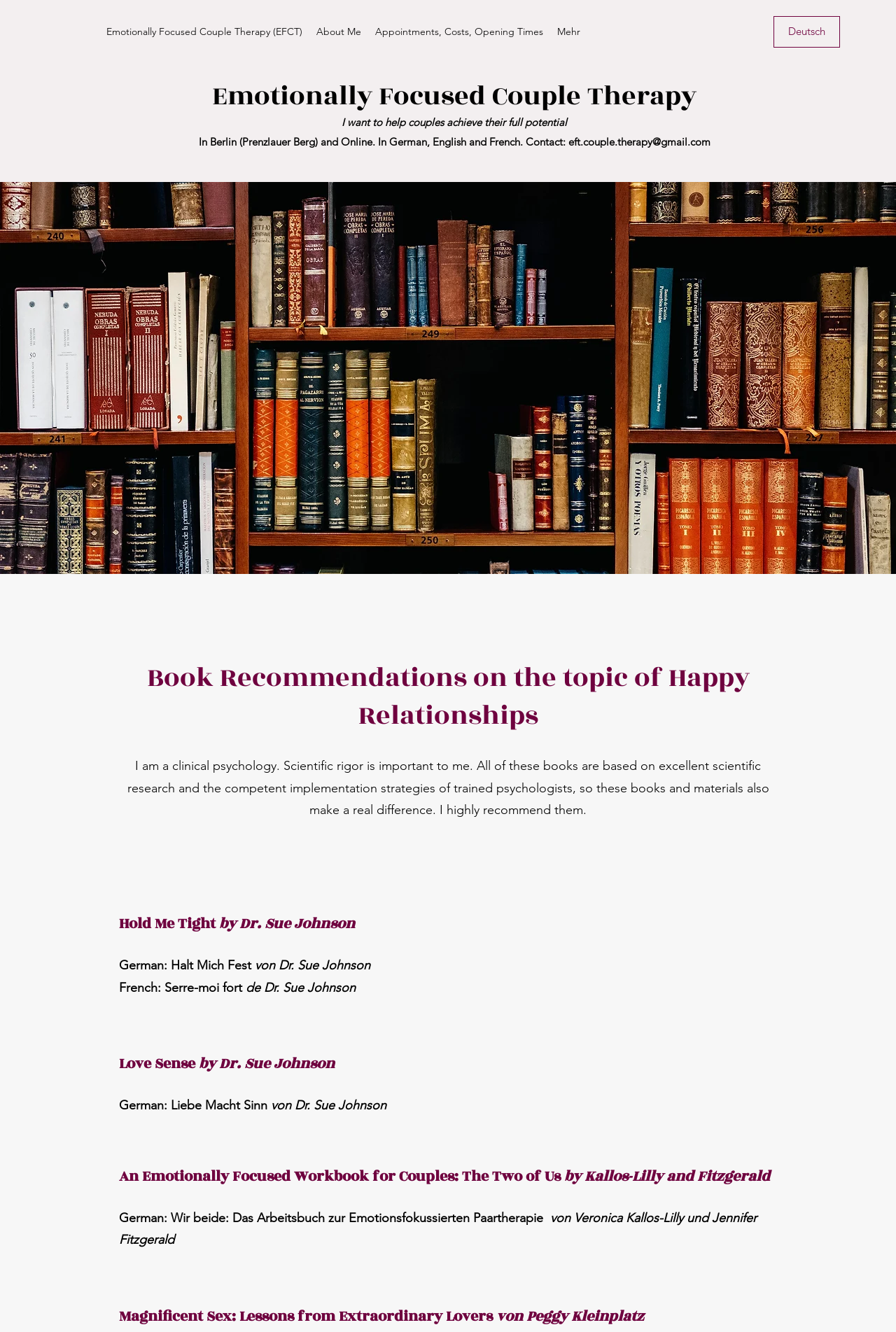Identify the main title of the webpage and generate its text content.

Book Recommendations on the topic of Happy Relationships